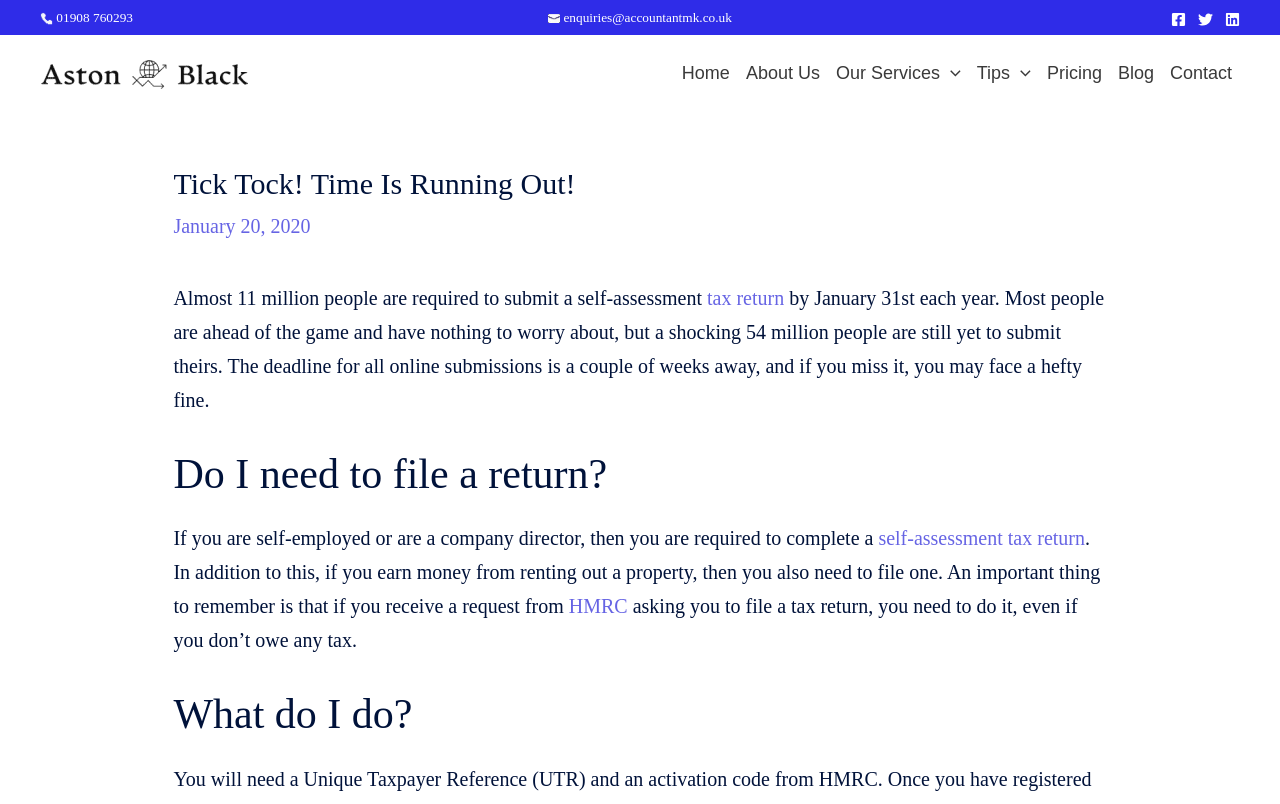Describe the webpage meticulously, covering all significant aspects.

The webpage is about Aston Black Accountants, with a sense of urgency conveyed through the title "Tick Tock! Time Is Running Out!". At the top left, there is a phone number "01908 760293" accompanied by a phone icon. Next to it is an email address "enquiries@accountantmk.co.uk". On the top right, there are three social media links: Facebook, Twitter, and Linkedin, each with its respective icon.

Below the top section, there is a logo of Aston Black Accountants. To the right of the logo, a navigation menu is presented with links to "Home", "About Us", "Our Services", "Tips", "Pricing", "Blog", and "Contact". The "Our Services" and "Tips" links have dropdown menus.

The main content of the webpage is divided into sections. The first section has a heading "Tick Tock! Time Is Running Out!" followed by a subheading "January 20, 2020". The text below explains the importance of submitting a self-assessment tax return, with a link to "tax return" and a warning about missing the deadline.

The next section has a heading "Do I need to file a return?" and provides information on who needs to file a self-assessment tax return, including the self-employed, company directors, and those earning money from renting out a property. There is a link to "self-assessment tax return" and another link to "HMRC".

The final section has a heading "What do I do?" but its content is not explicitly stated.